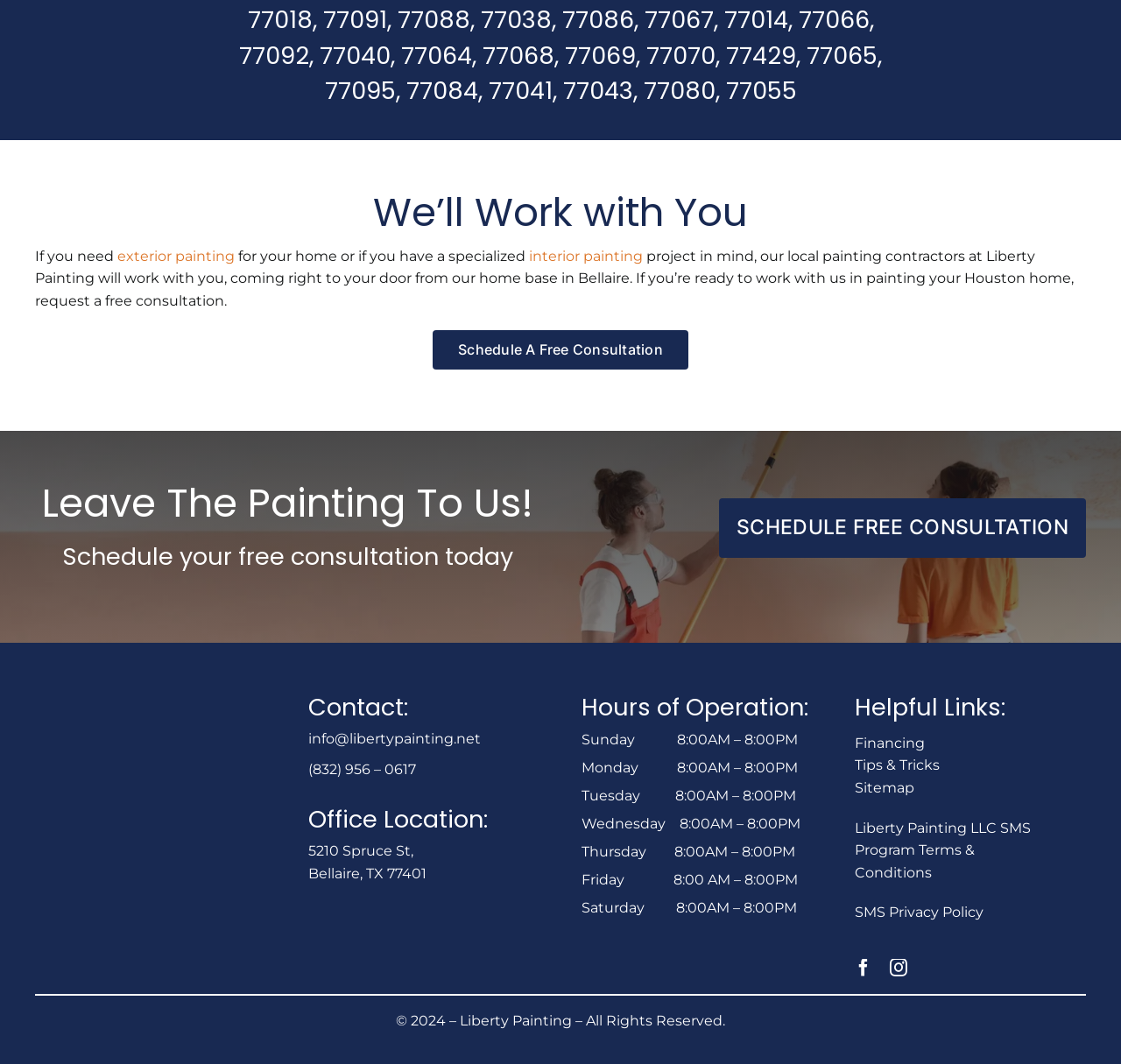Identify the bounding box coordinates of the area you need to click to perform the following instruction: "Contact Liberty Painting via email".

[0.275, 0.686, 0.429, 0.702]